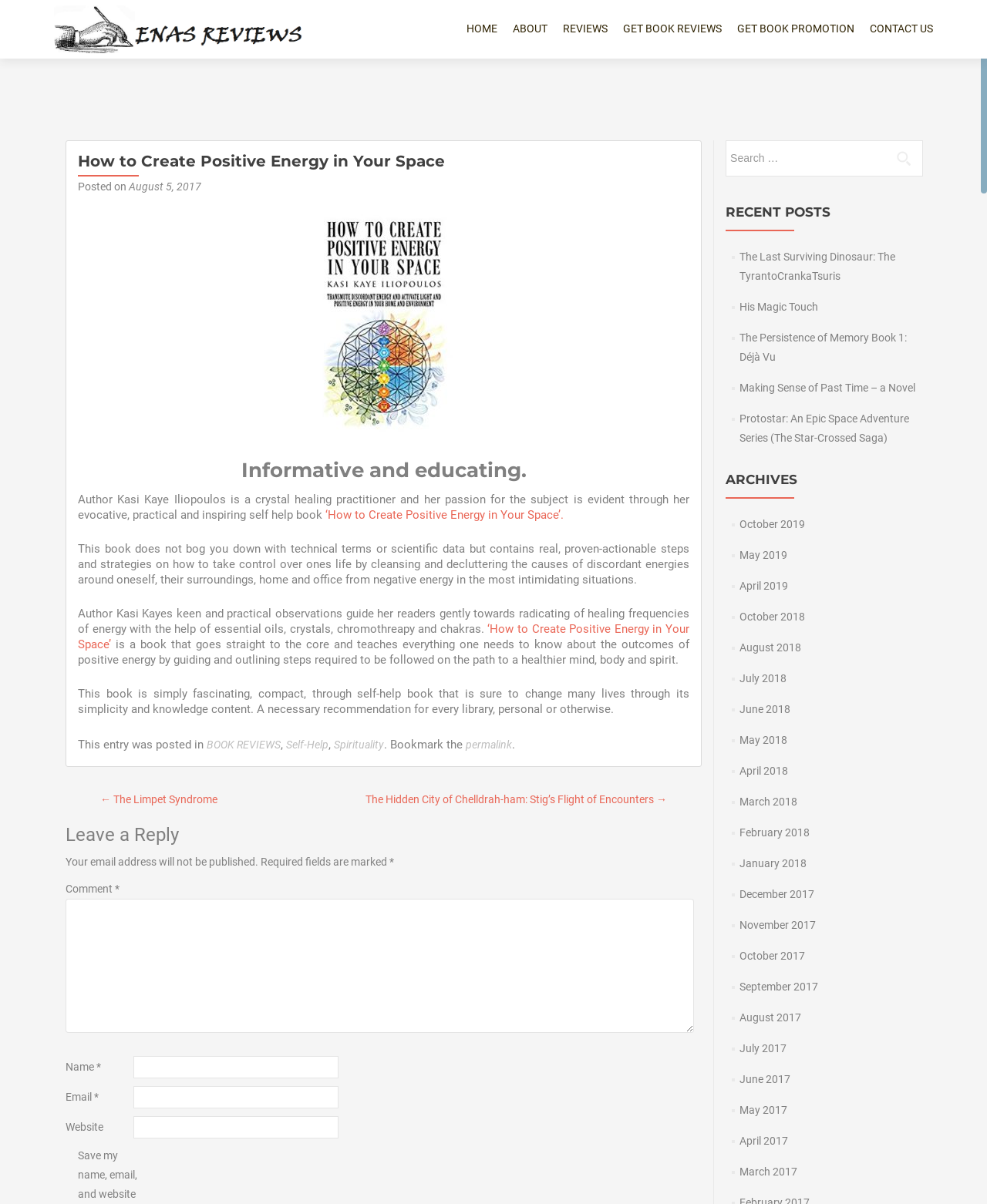How can readers respond to the article?
Based on the screenshot, provide a one-word or short-phrase response.

By leaving a comment